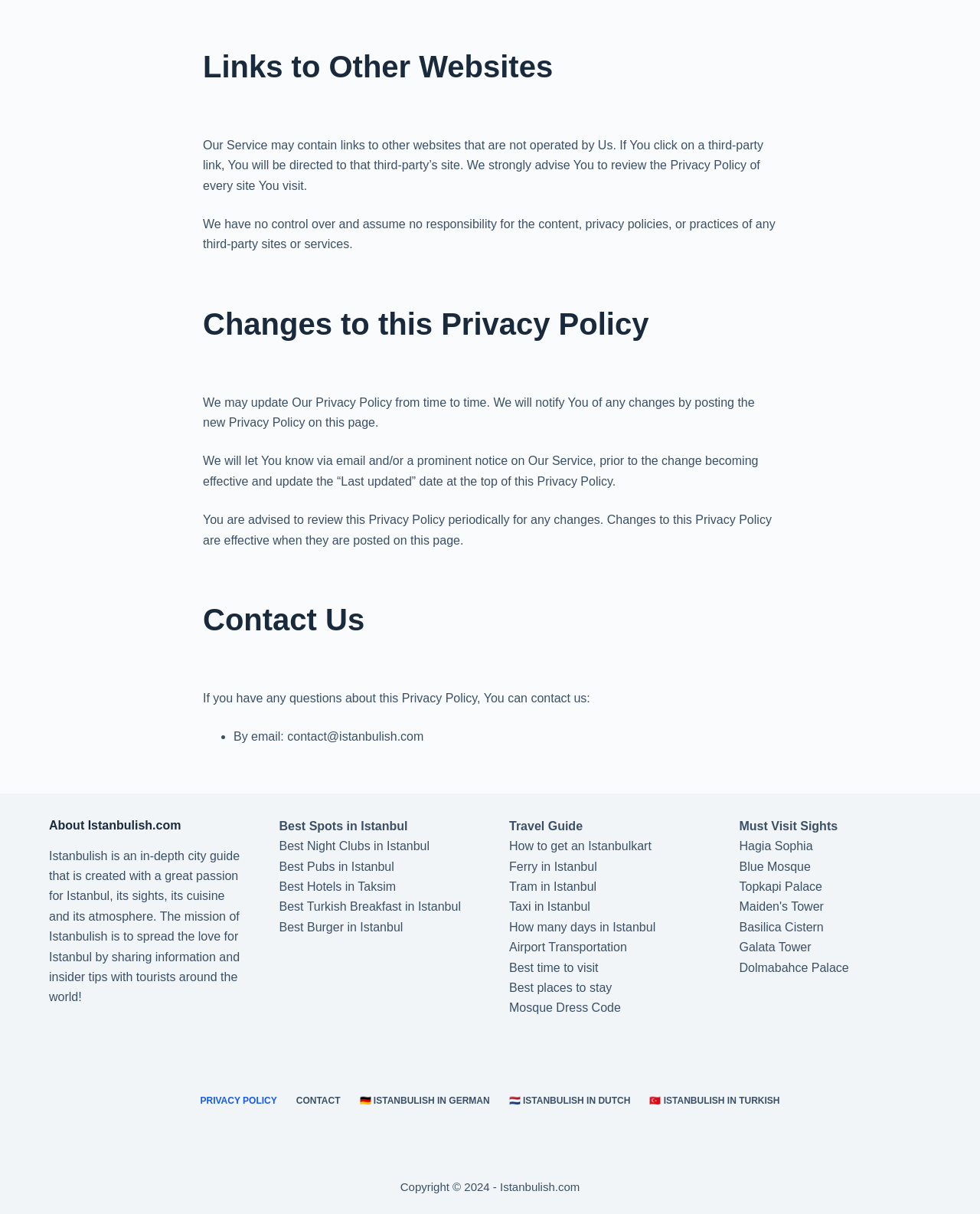What is the purpose of Istanbulish.com?
Refer to the image and provide a one-word or short phrase answer.

Spread love for Istanbul